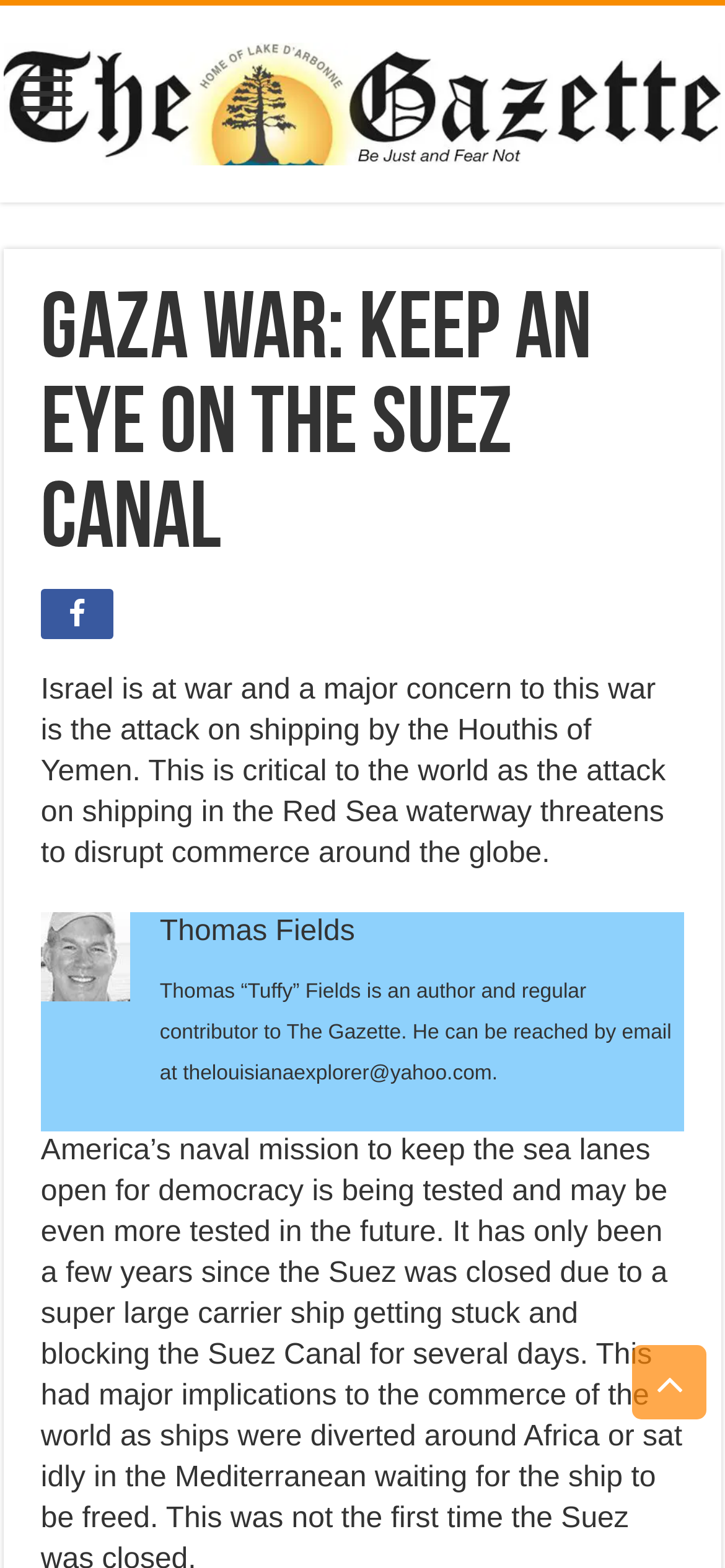What is the concern in the war in Israel?
Refer to the image and provide a detailed answer to the question.

The concern in the war in Israel can be found by reading the static text on the webpage, which states 'Israel is at war and a major concern to this war is the attack on shipping by the Houthis of Yemen.' This indicates that the attack on shipping is a major concern in the war.